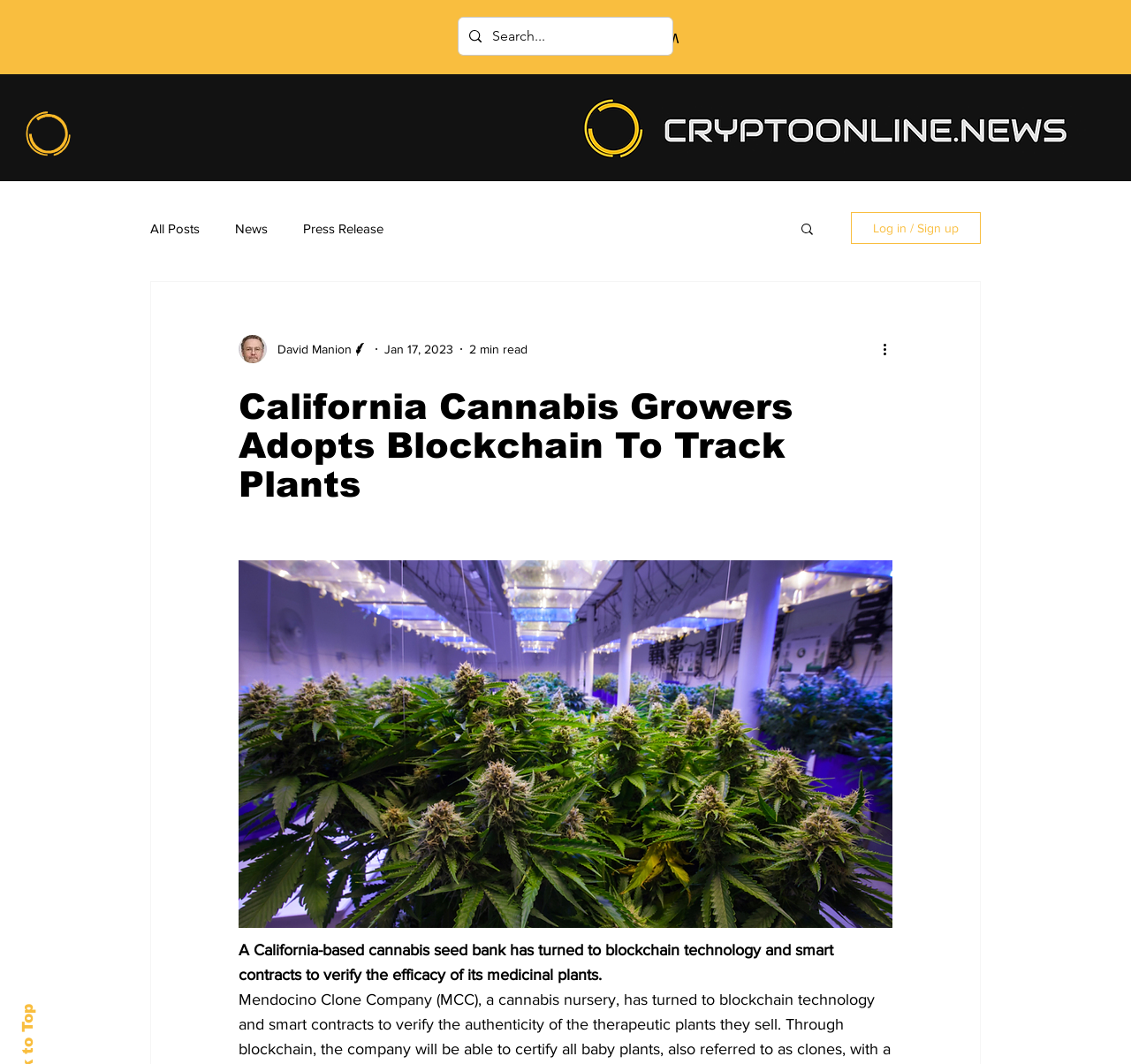What is the date of the article? Based on the image, give a response in one word or a short phrase.

Jan 17, 2023